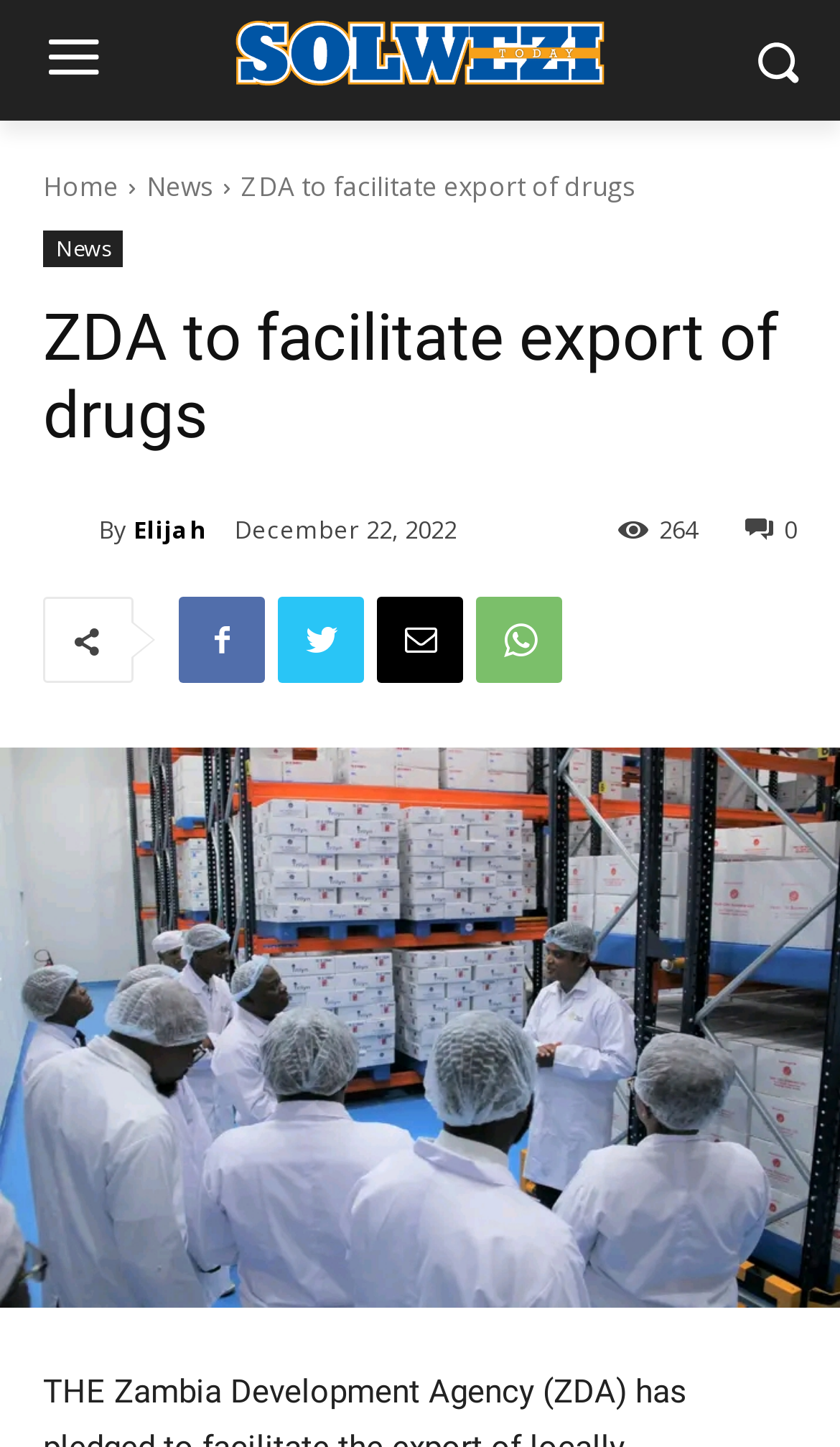Based on the element description News, identify the bounding box coordinates for the UI element. The coordinates should be in the format (top-left x, top-left y, bottom-right x, bottom-right y) and within the 0 to 1 range.

[0.174, 0.116, 0.254, 0.141]